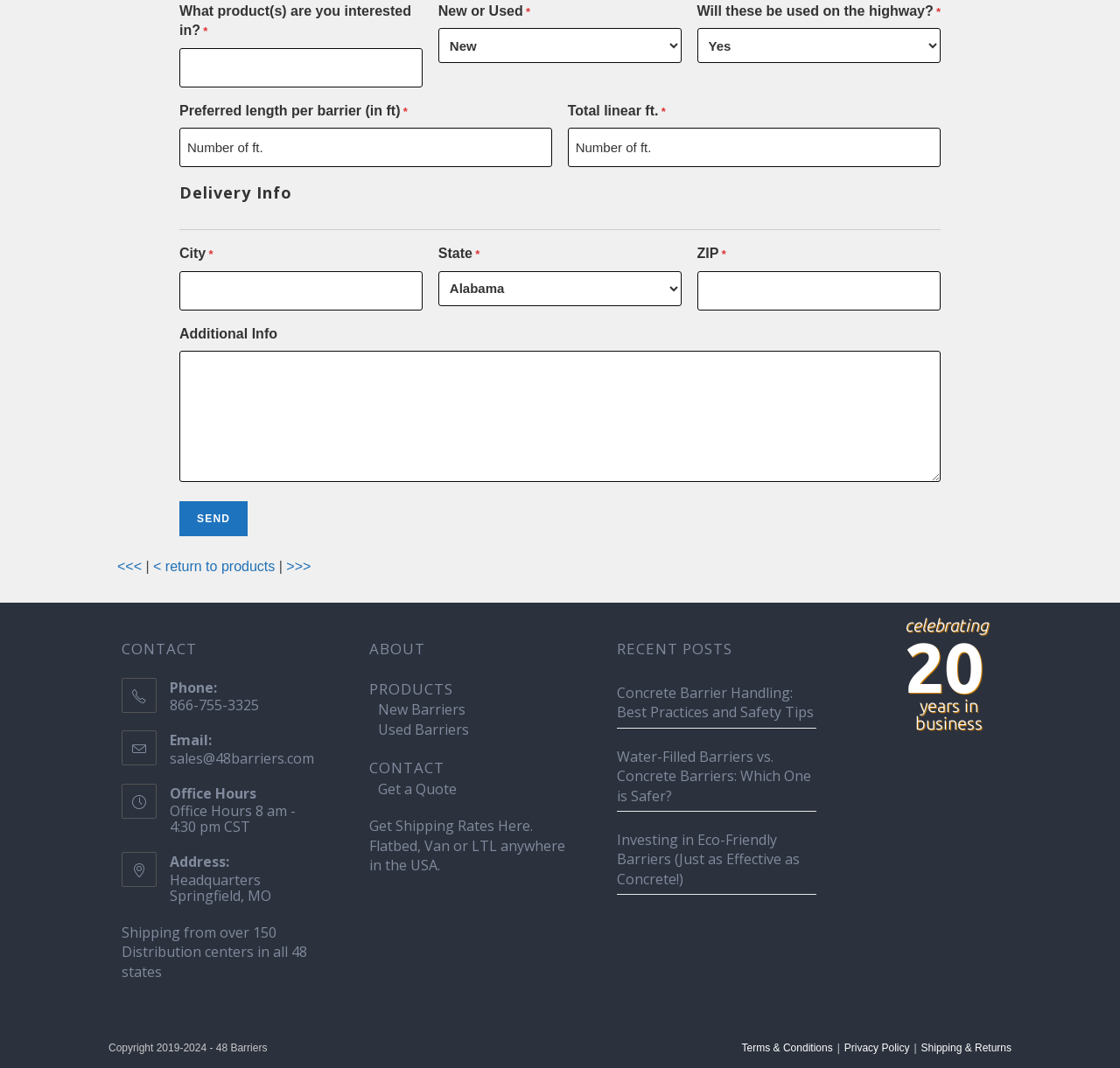Please locate the bounding box coordinates of the element that should be clicked to complete the given instruction: "Choose 'Will these be used on the highway?' option".

[0.622, 0.027, 0.84, 0.059]